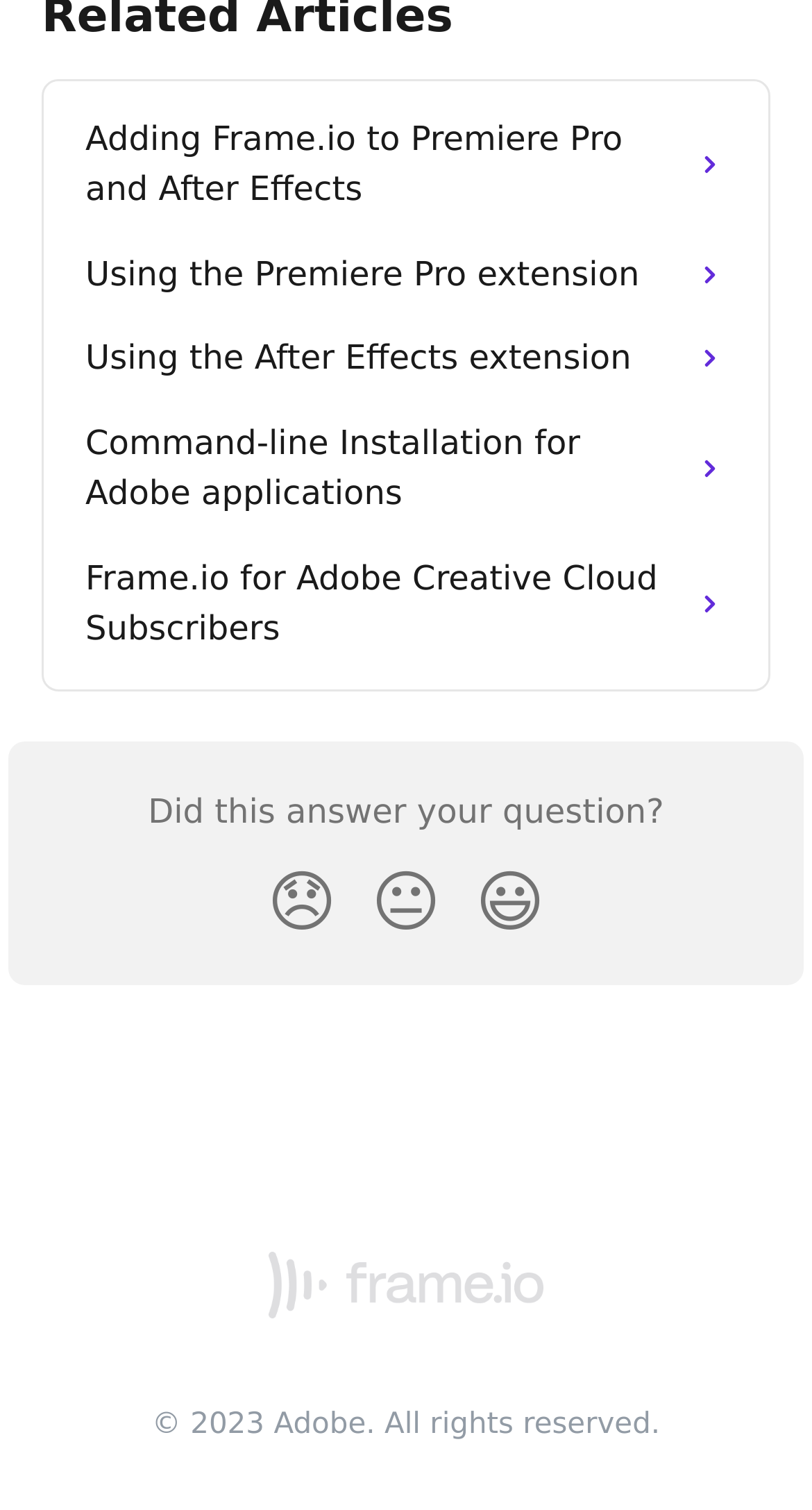Identify the bounding box of the UI component described as: "March 2024".

None